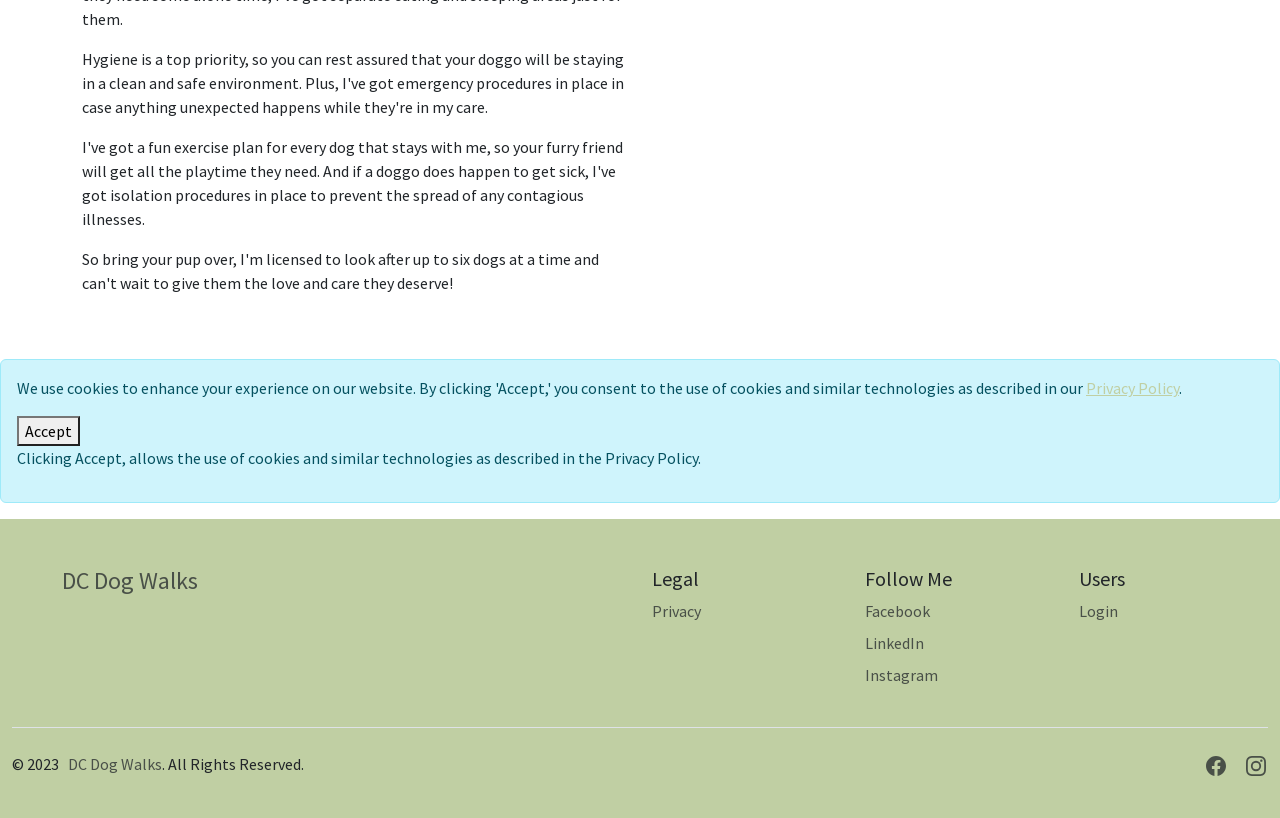Identify and provide the bounding box for the element described by: "Privacy Policy".

[0.848, 0.462, 0.921, 0.487]